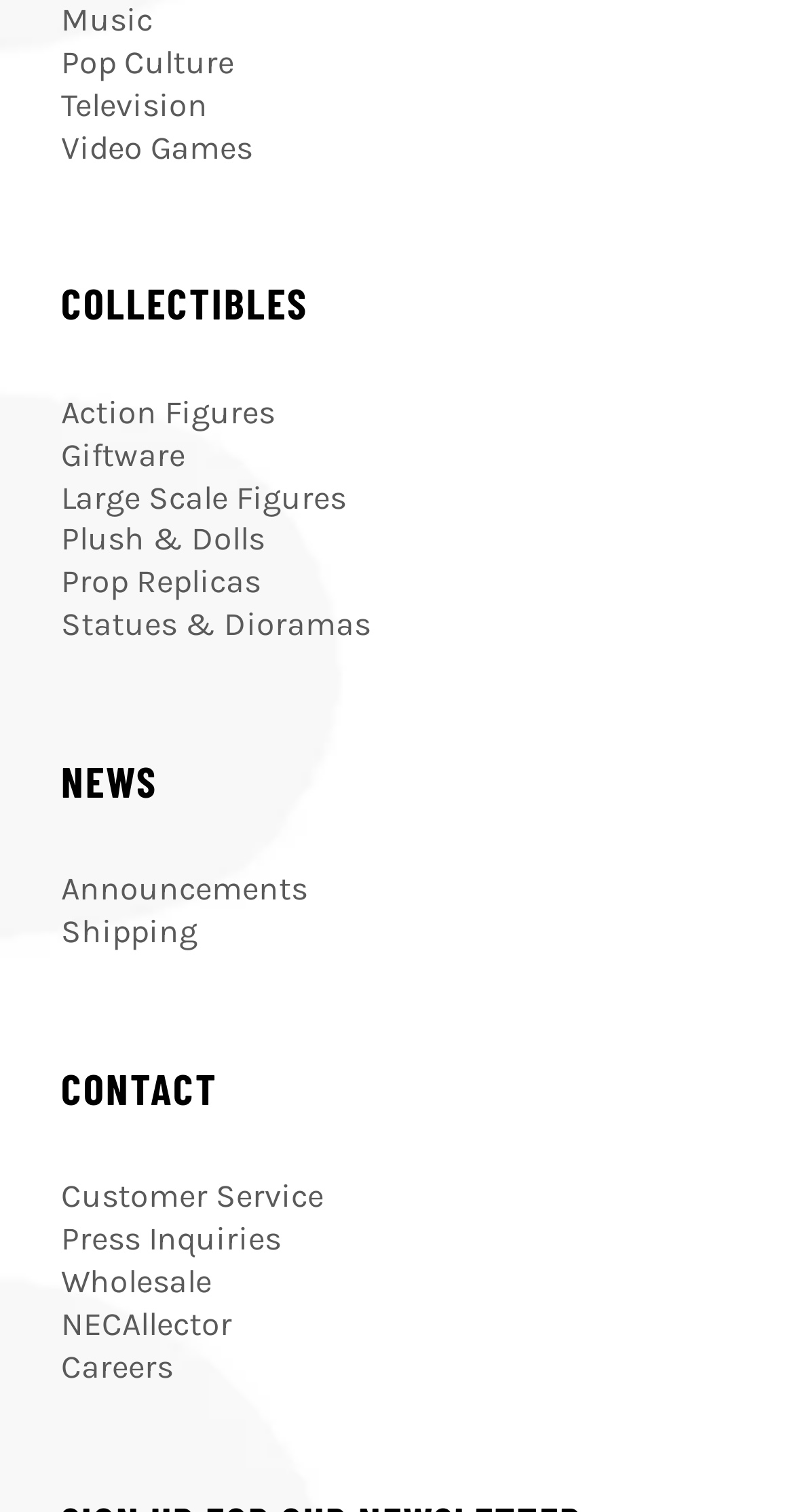Can you find the bounding box coordinates for the element that needs to be clicked to execute this instruction: "View Careers"? The coordinates should be given as four float numbers between 0 and 1, i.e., [left, top, right, bottom].

[0.077, 0.89, 0.218, 0.916]